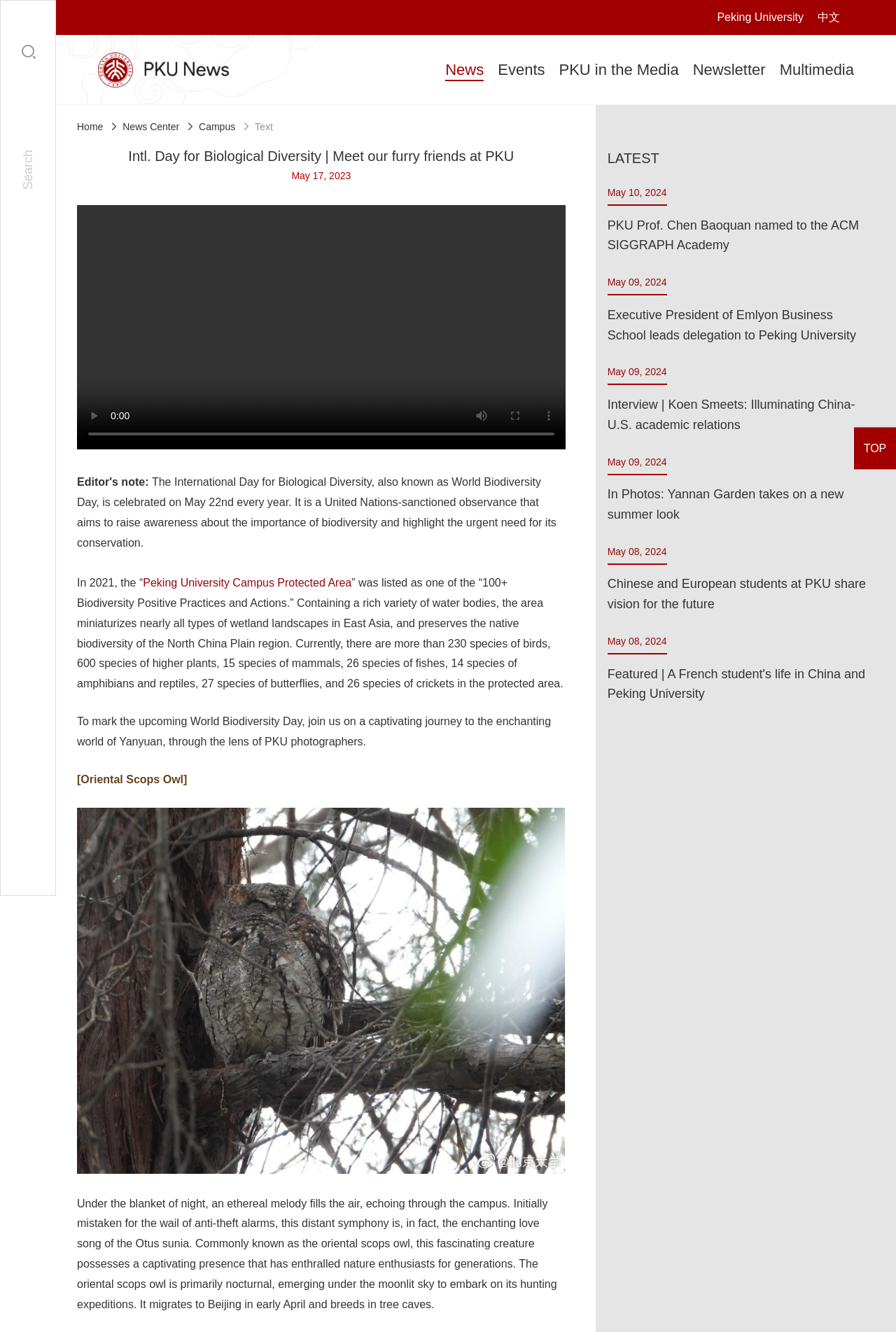Determine the bounding box coordinates of the clickable element to achieve the following action: 'Visit Peking University website'. Provide the coordinates as four float values between 0 and 1, formatted as [left, top, right, bottom].

[0.8, 0.009, 0.897, 0.017]